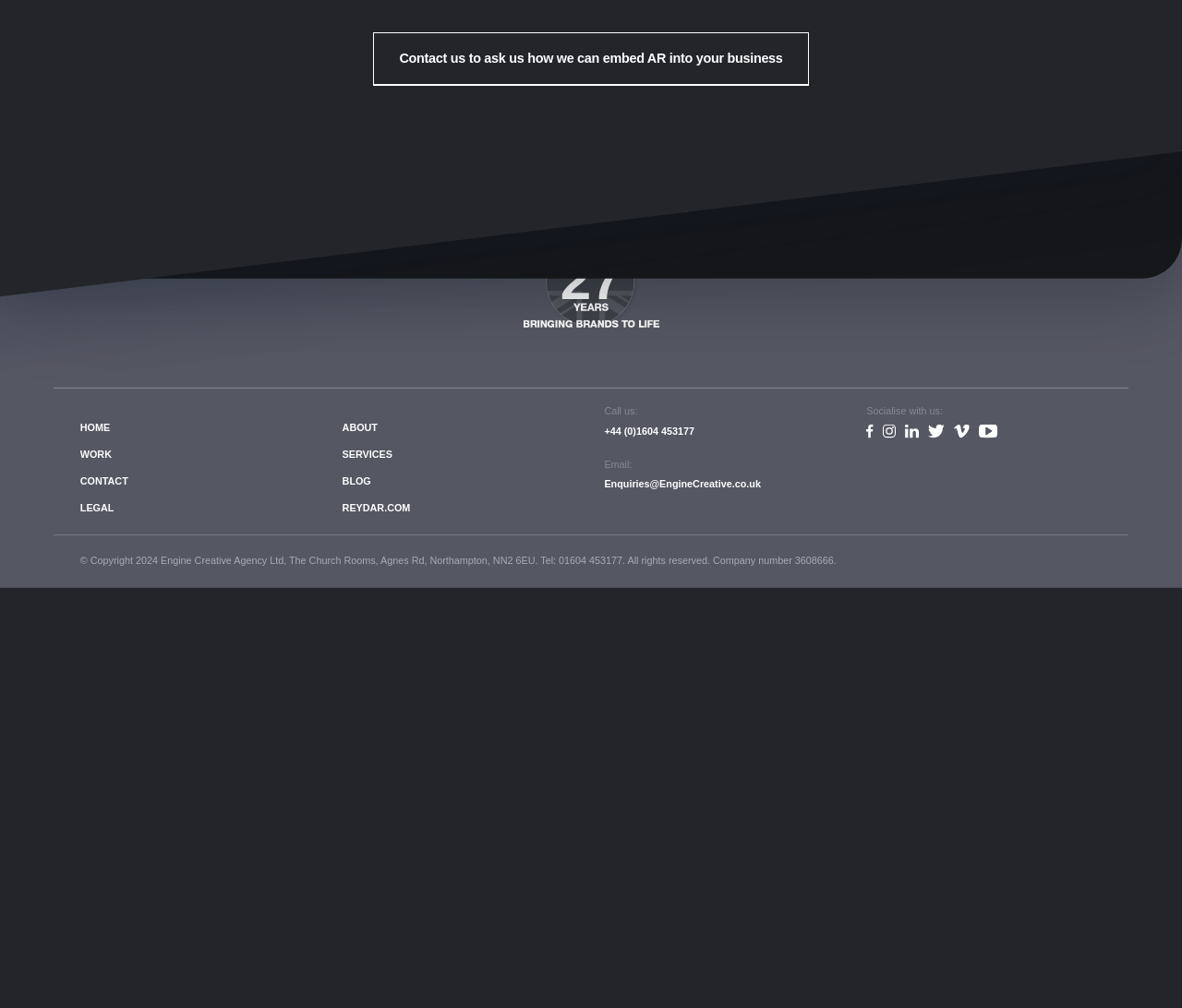Bounding box coordinates should be in the format (top-left x, top-left y, bottom-right x, bottom-right y) and all values should be floating point numbers between 0 and 1. Determine the bounding box coordinate for the UI element described as: Home

[0.068, 0.411, 0.267, 0.438]